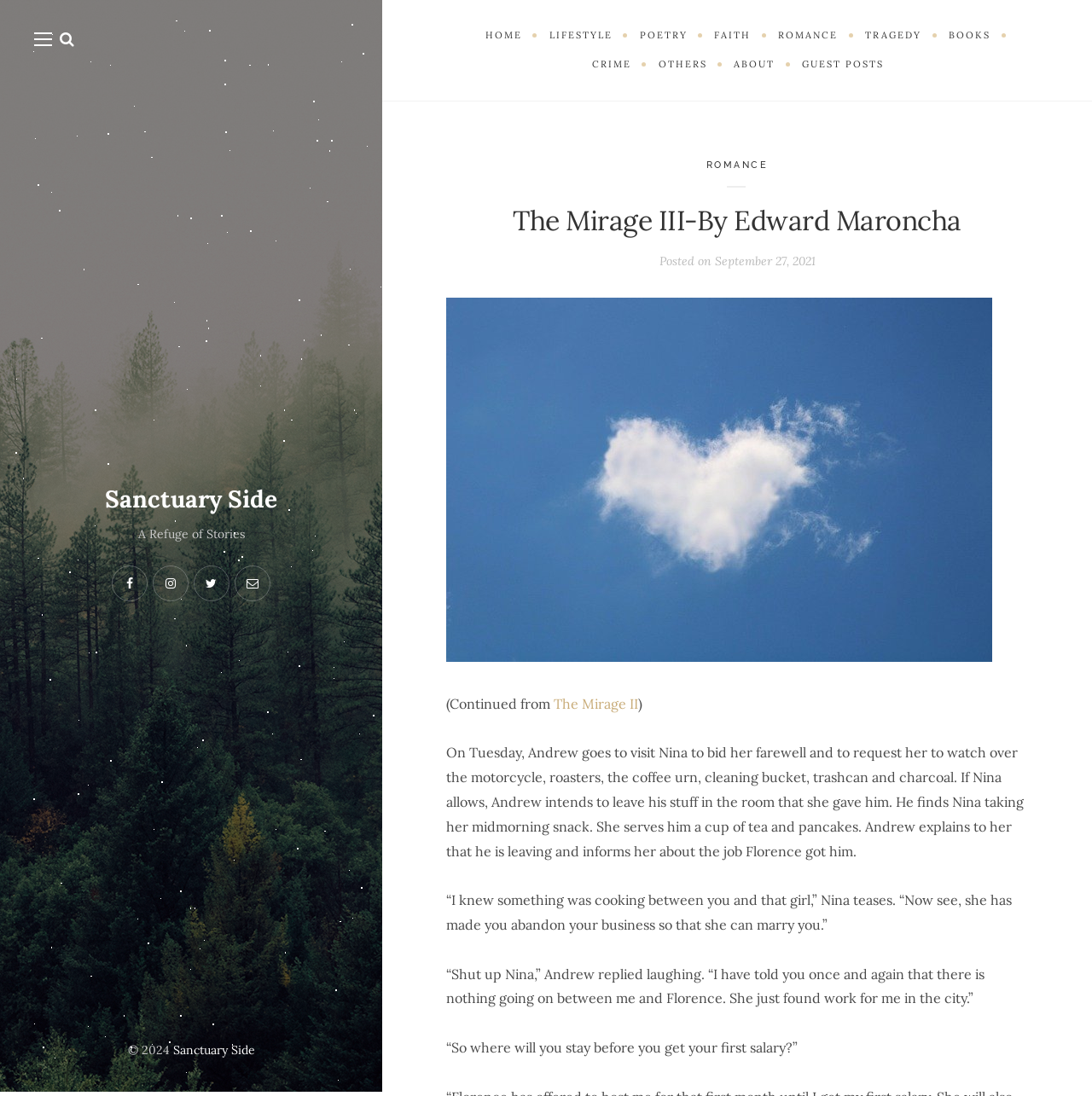Extract the heading text from the webpage.

The Mirage III-By Edward Maroncha